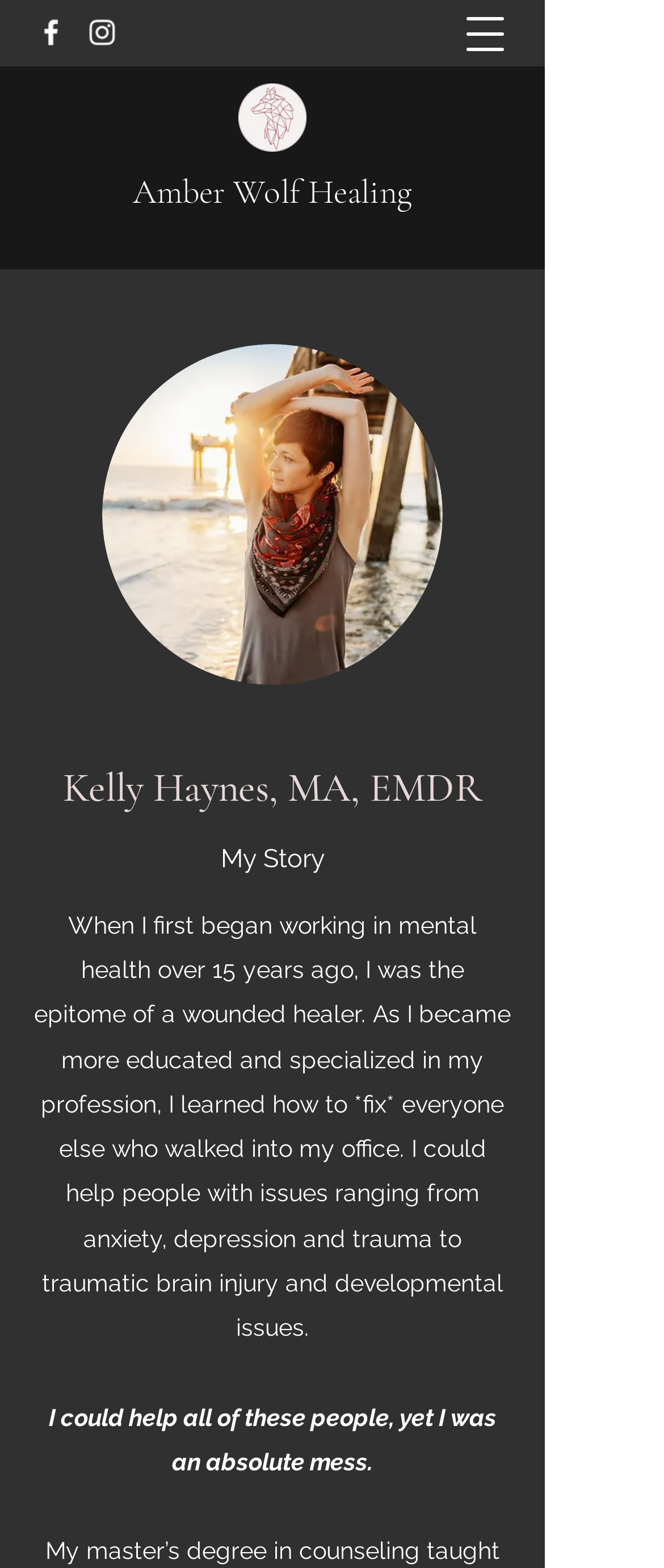Using the format (top-left x, top-left y, bottom-right x, bottom-right y), provide the bounding box coordinates for the described UI element. All values should be floating point numbers between 0 and 1: aria-label="Instagram"

[0.128, 0.01, 0.179, 0.032]